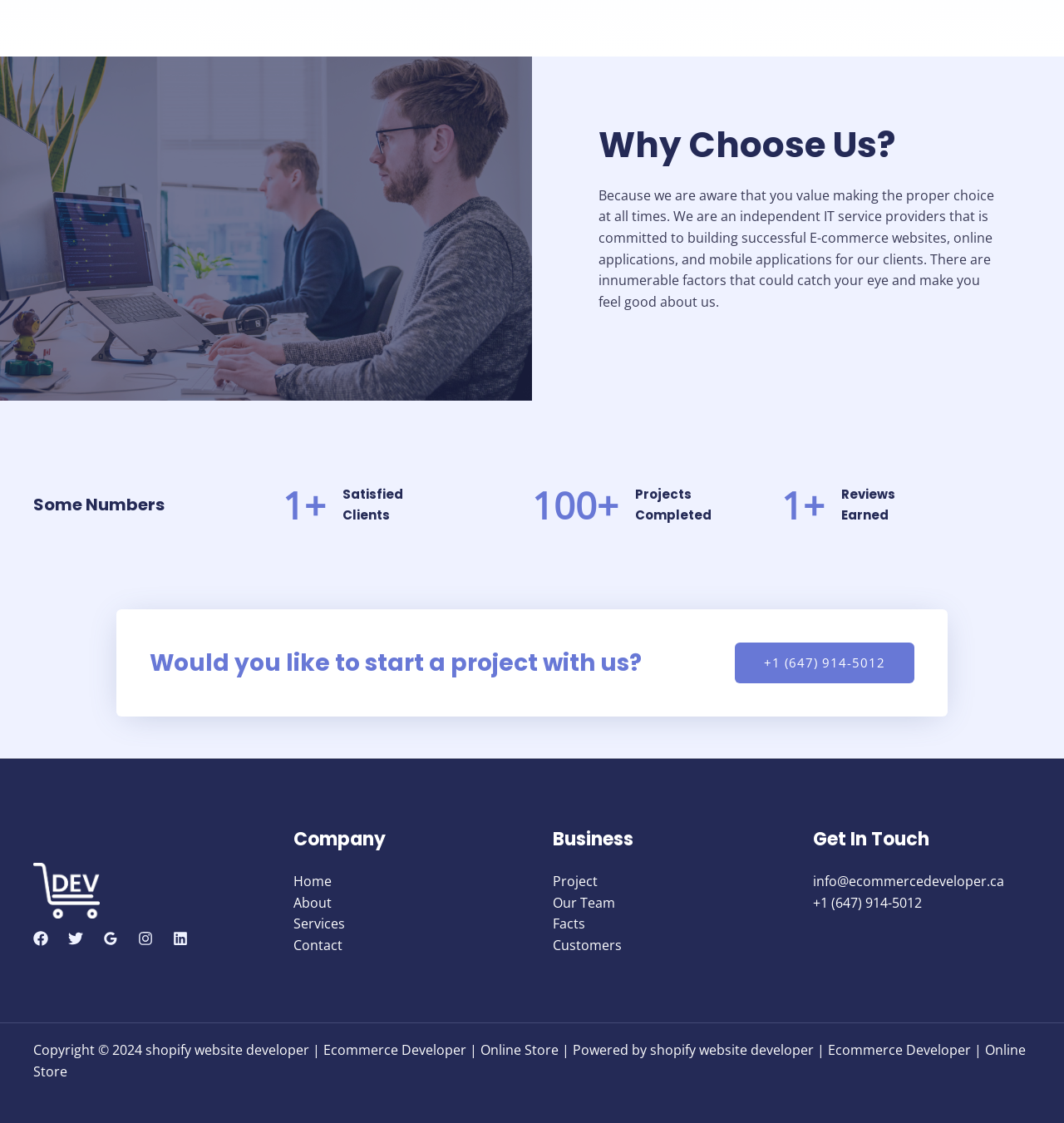What is the company's email address?
Examine the image and give a concise answer in one word or a short phrase.

info@ecommercedeveloper.ca